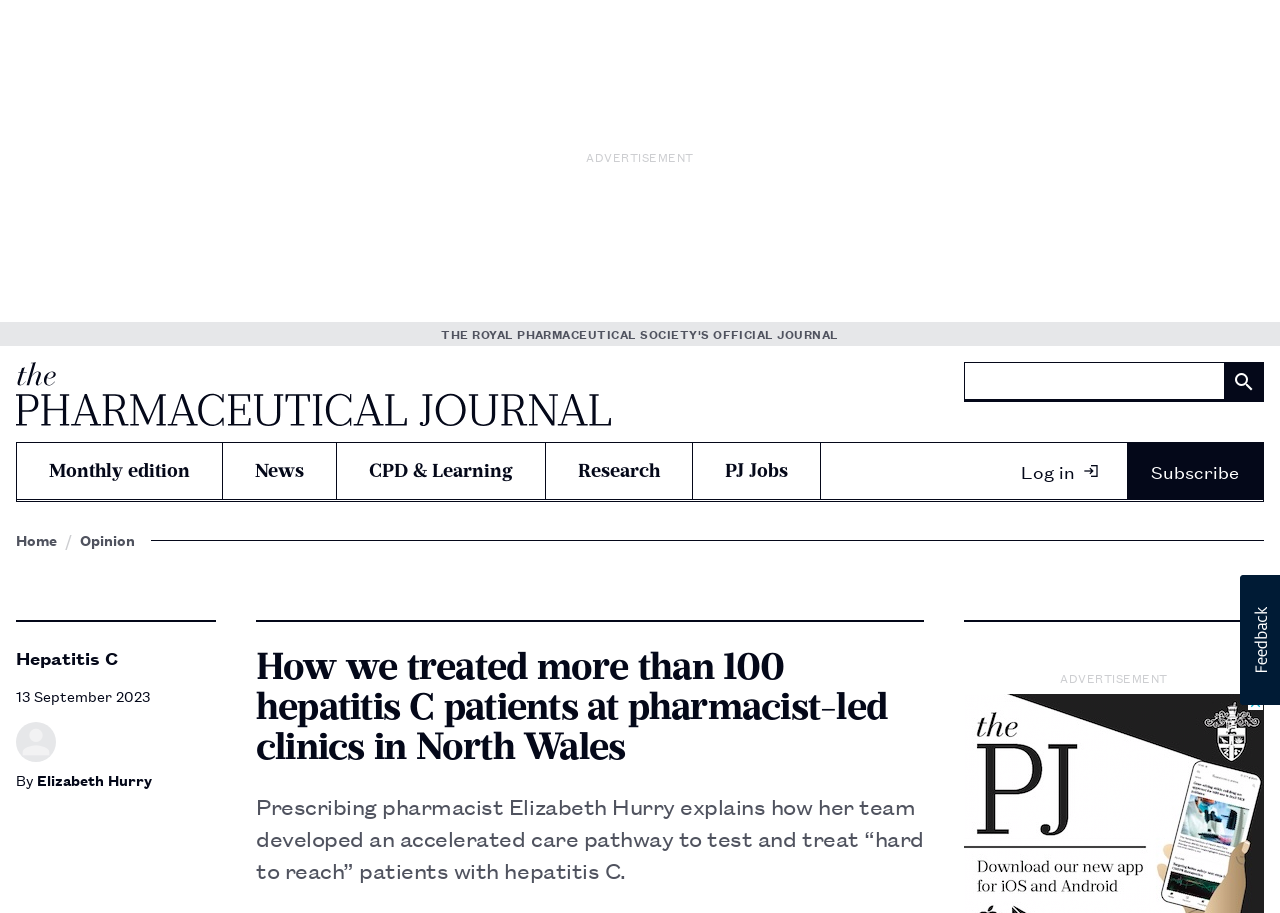Based on the image, provide a detailed response to the question:
Who is the author of the article?

The article mentions 'By Elizabeth Hurry' below the title, indicating that Elizabeth Hurry is the author of the article.